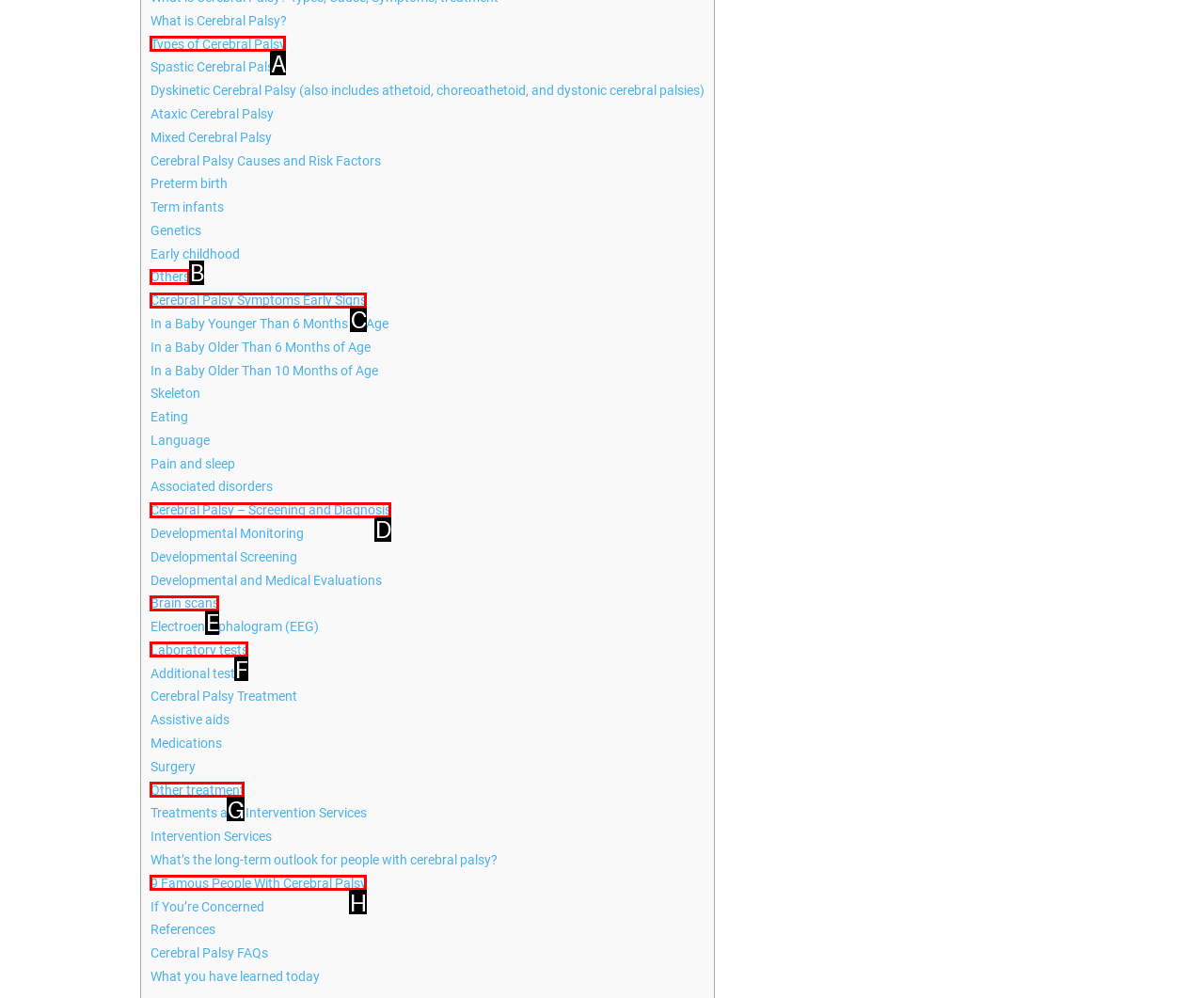Pinpoint the HTML element that fits the description: Feedback
Answer by providing the letter of the correct option.

None